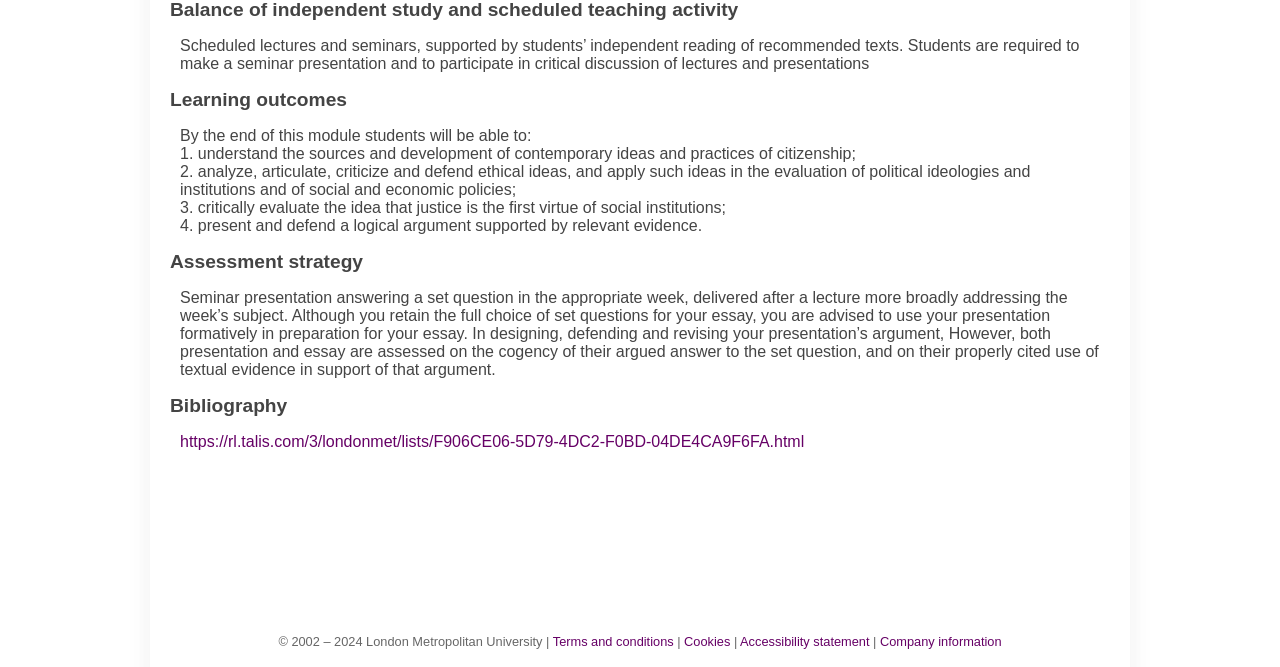How many learning outcomes are listed?
Examine the image and give a concise answer in one word or a short phrase.

4